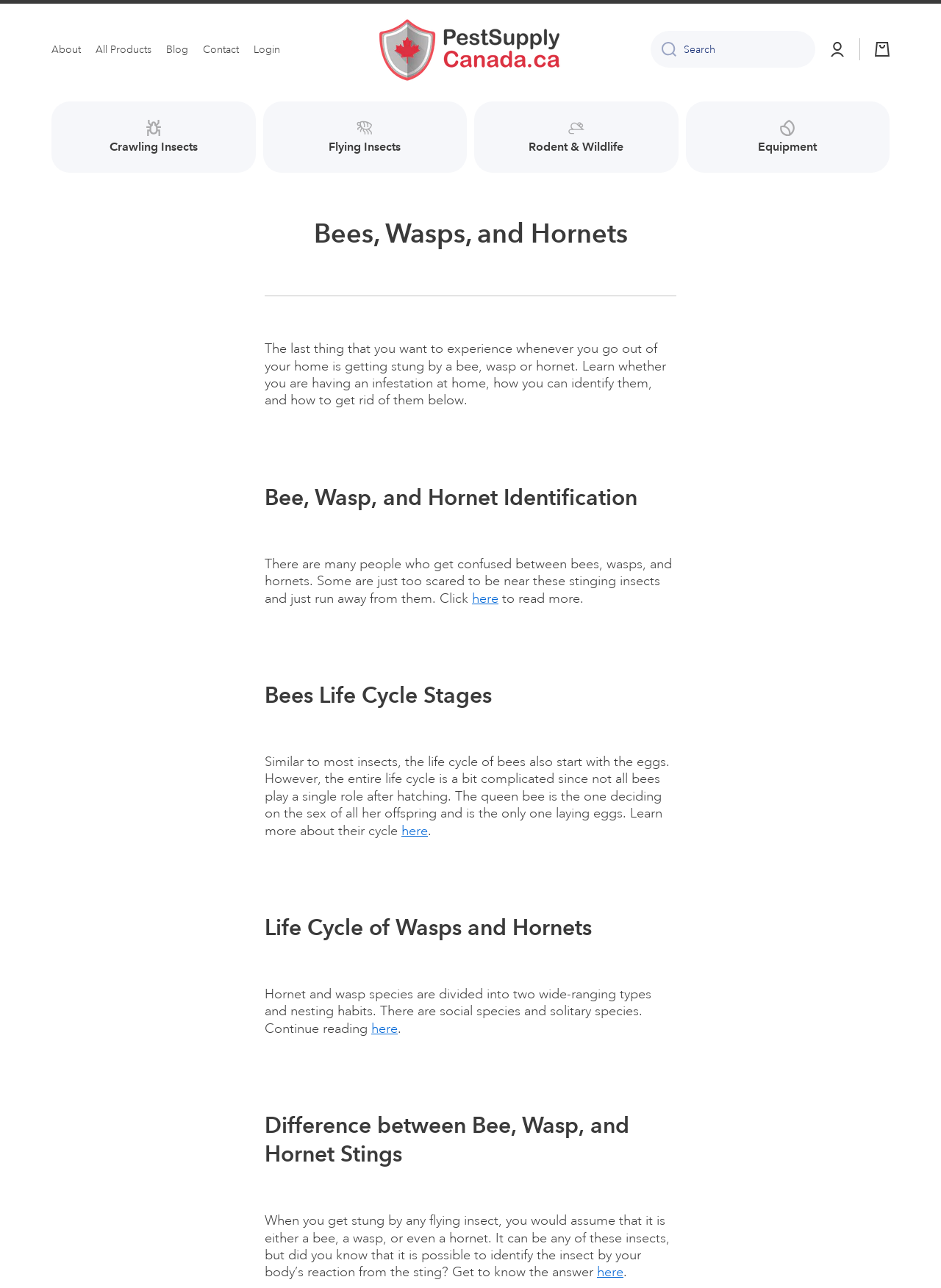Locate the bounding box coordinates of the element that should be clicked to fulfill the instruction: "Learn about bee, wasp, and hornet identification".

[0.502, 0.458, 0.53, 0.471]